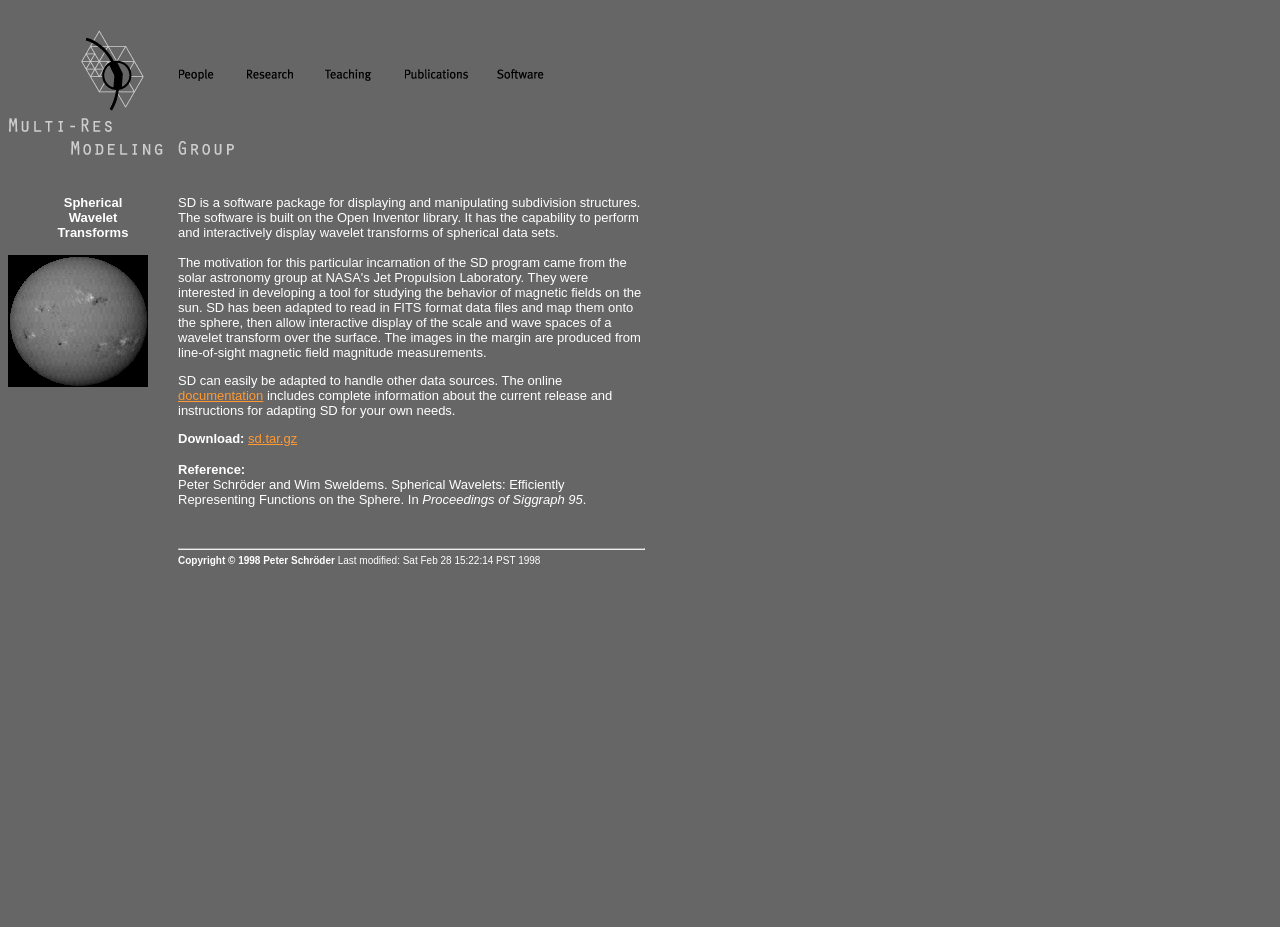Please determine the bounding box coordinates of the section I need to click to accomplish this instruction: "Visit the 'Software' page".

[0.378, 0.072, 0.426, 0.091]